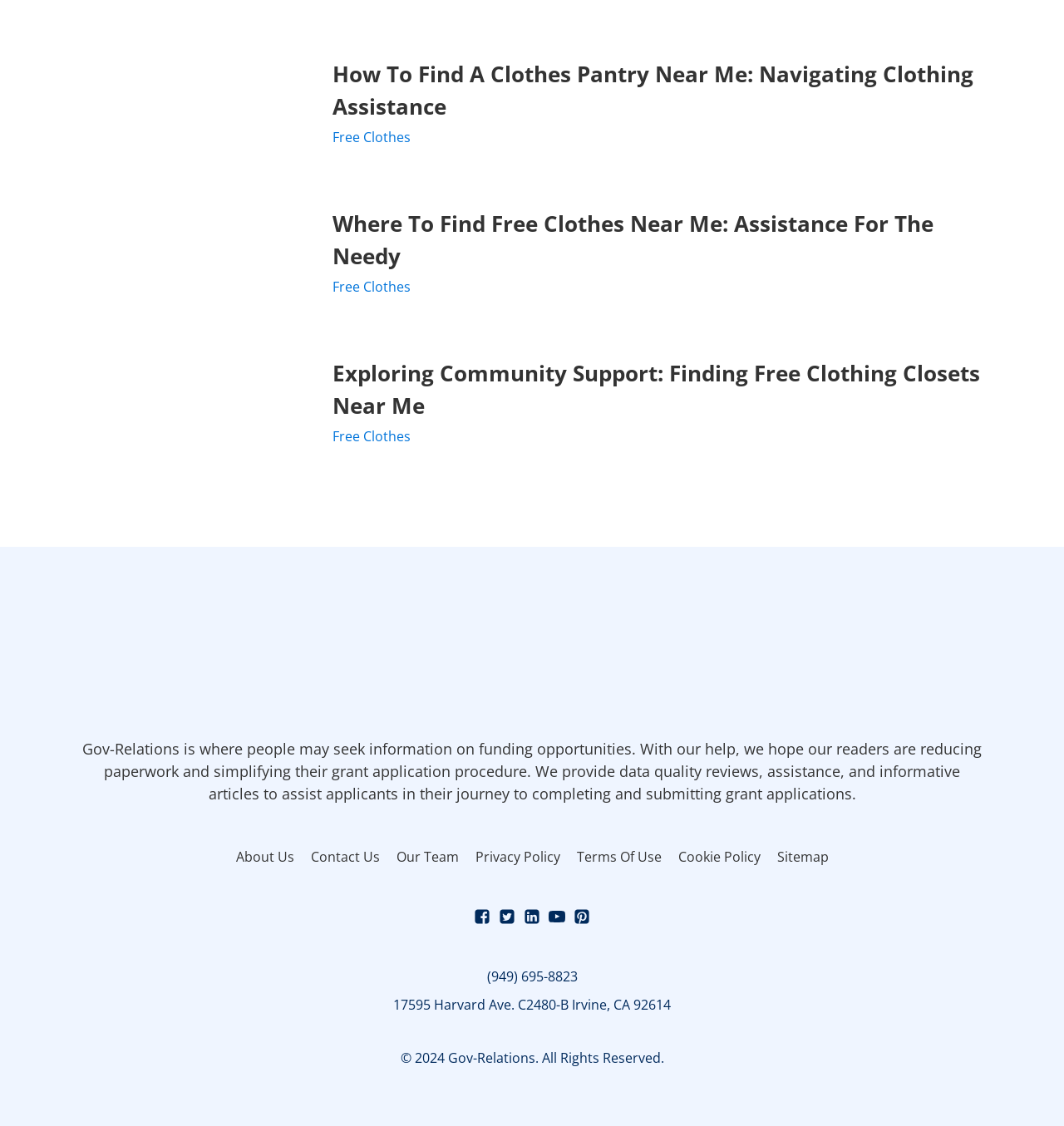Using the information shown in the image, answer the question with as much detail as possible: What is the purpose of the organization?

The purpose of the organization can be inferred from the description at the top of the page, which mentions providing data quality reviews, assistance, and informative articles to assist applicants in their journey to completing and submitting grant applications.